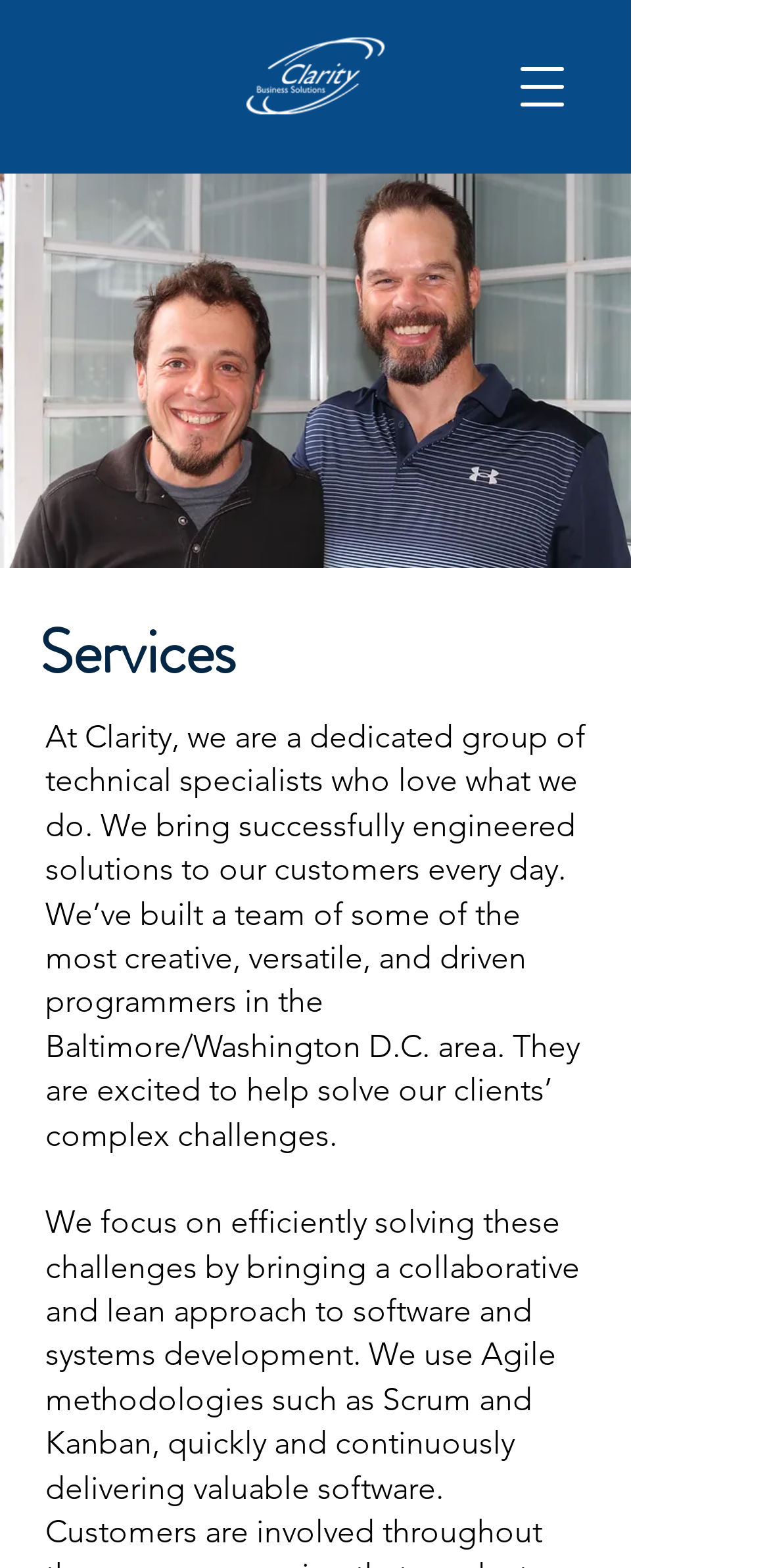What is the location of the team of programmers?
Using the image as a reference, give an elaborate response to the question.

The paragraph of text at [0.059, 0.458, 0.762, 0.735] mentions that the team of programmers at Clarity is located in the Baltimore/Washington D.C. area.